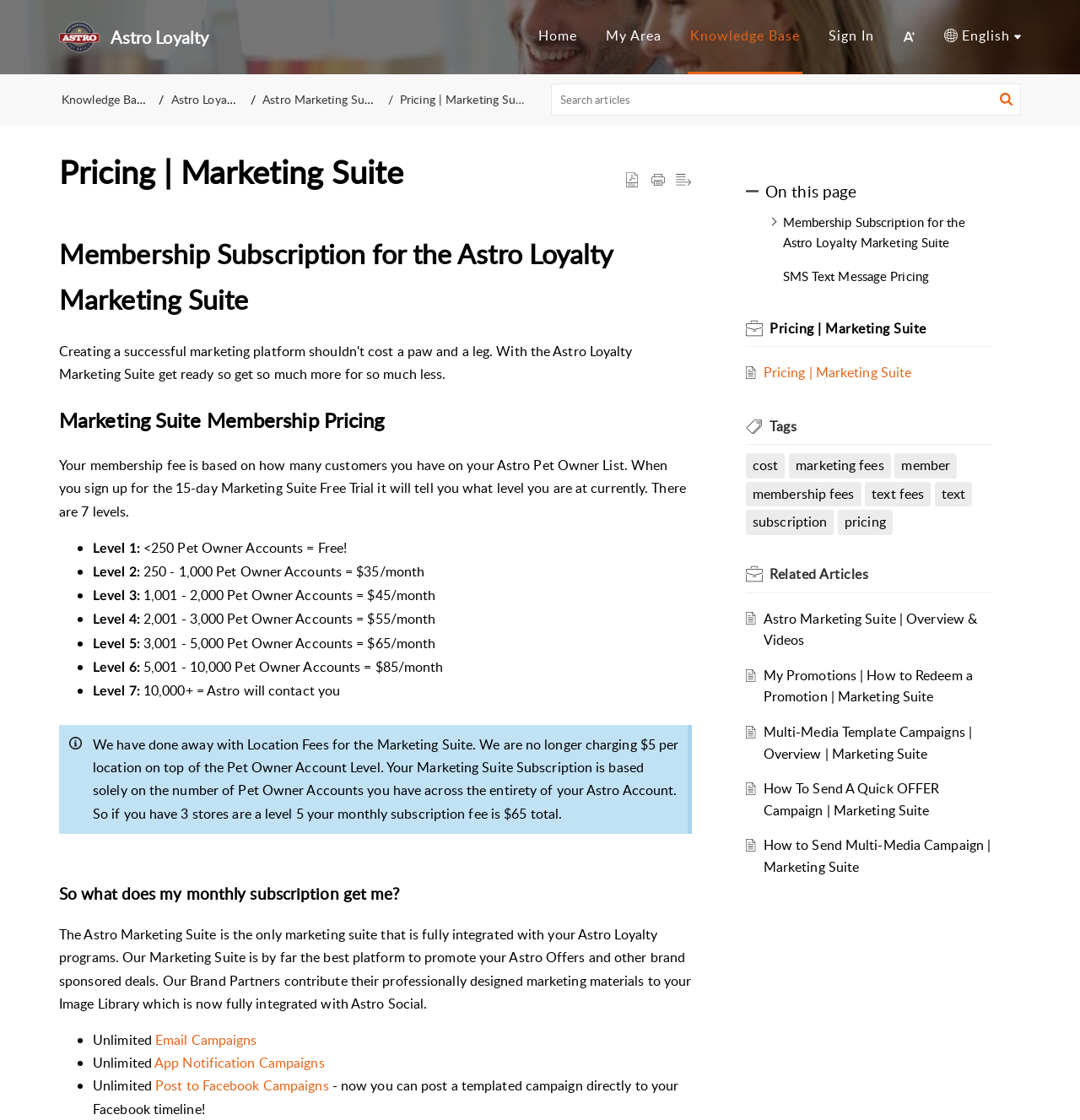Can you look at the image and give a comprehensive answer to the question:
What is the location of the search bar?

The location of the search bar can be found by analyzing the bounding box coordinates of the search bar element, which is [0.51, 0.074, 0.945, 0.103], indicating that it is located at the top right of the page.